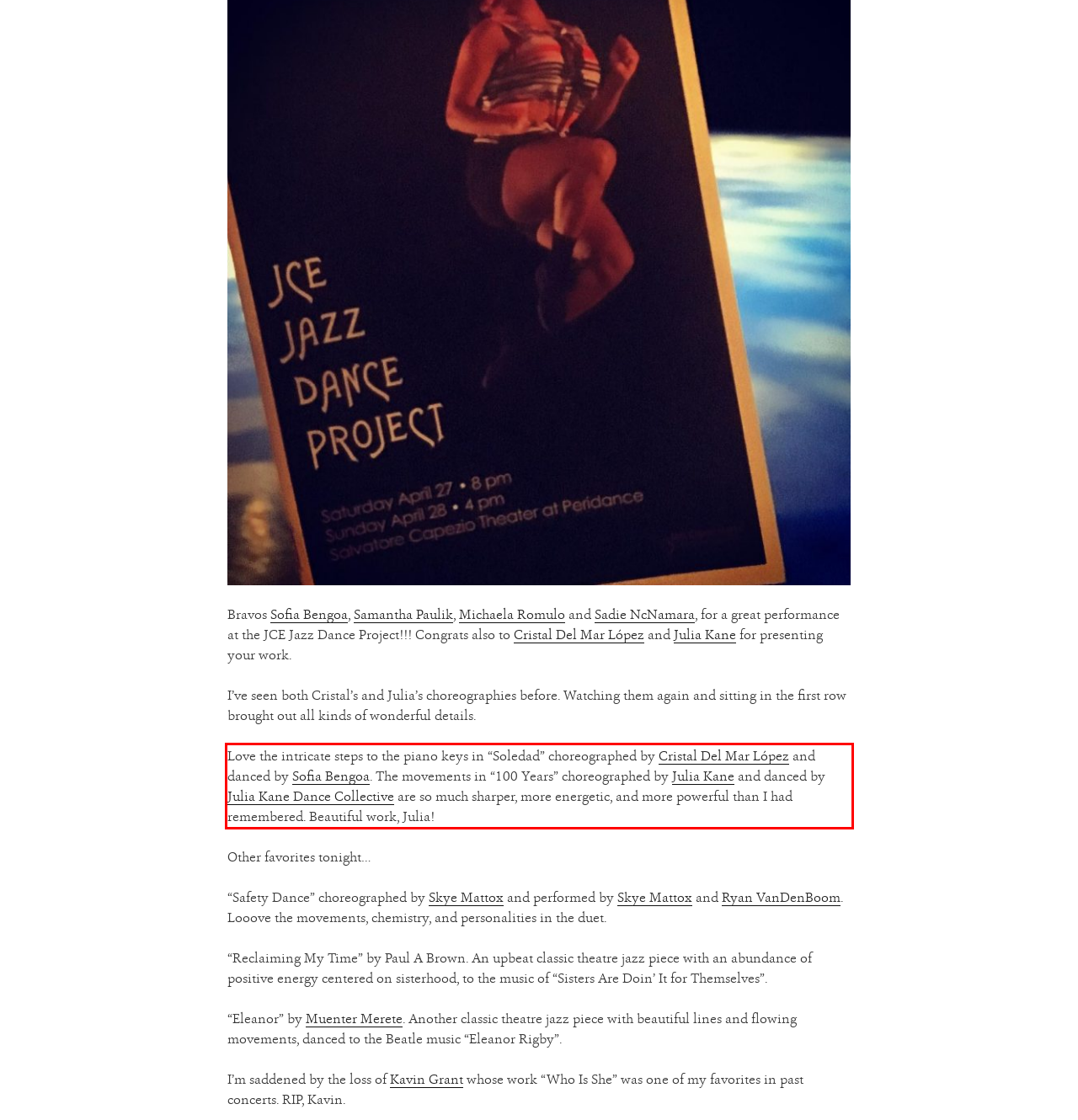Using the provided screenshot of a webpage, recognize and generate the text found within the red rectangle bounding box.

Love the intricate steps to the piano keys in “Soledad” choreographed by Cristal Del Mar López and danced by Sofia Bengoa. The movements in “100 Years” choreographed by Julia Kane and danced by Julia Kane Dance Collective are so much sharper, more energetic, and more powerful than I had remembered. Beautiful work, Julia!